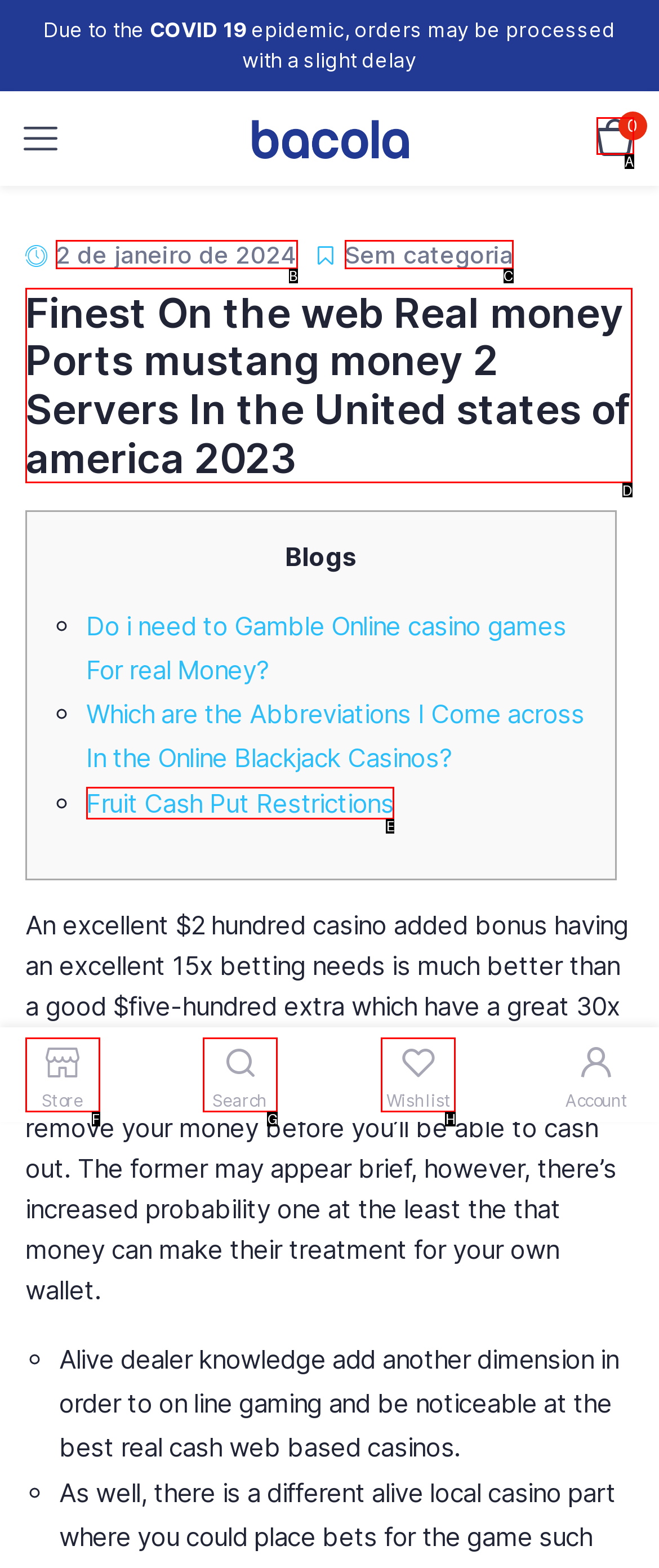Find the option that fits the given description: 2 de janeiro de 2024
Answer with the letter representing the correct choice directly.

B